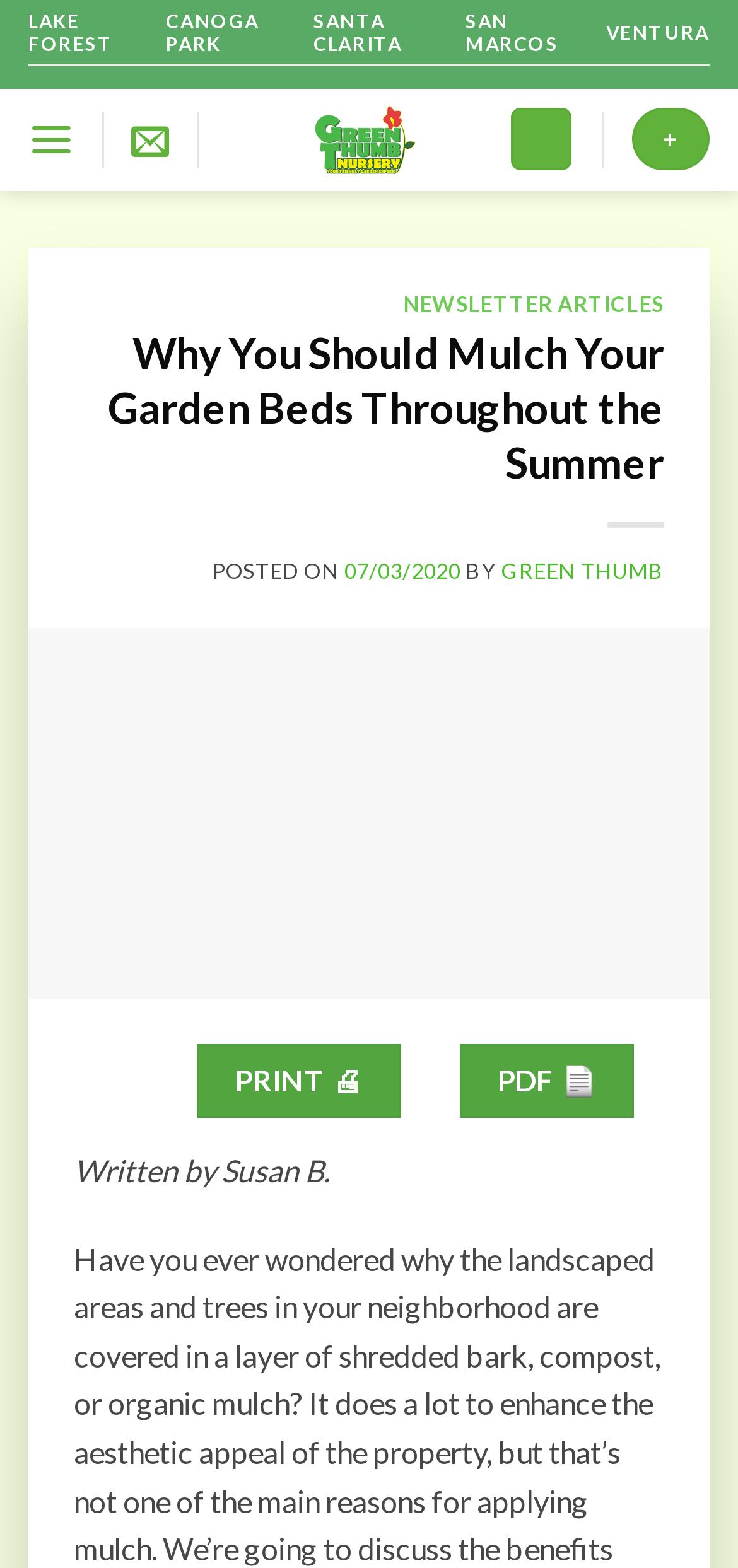What is the title of the article?
Please answer using one word or phrase, based on the screenshot.

Why You Should Mulch Your Garden Beds Throughout the Summer